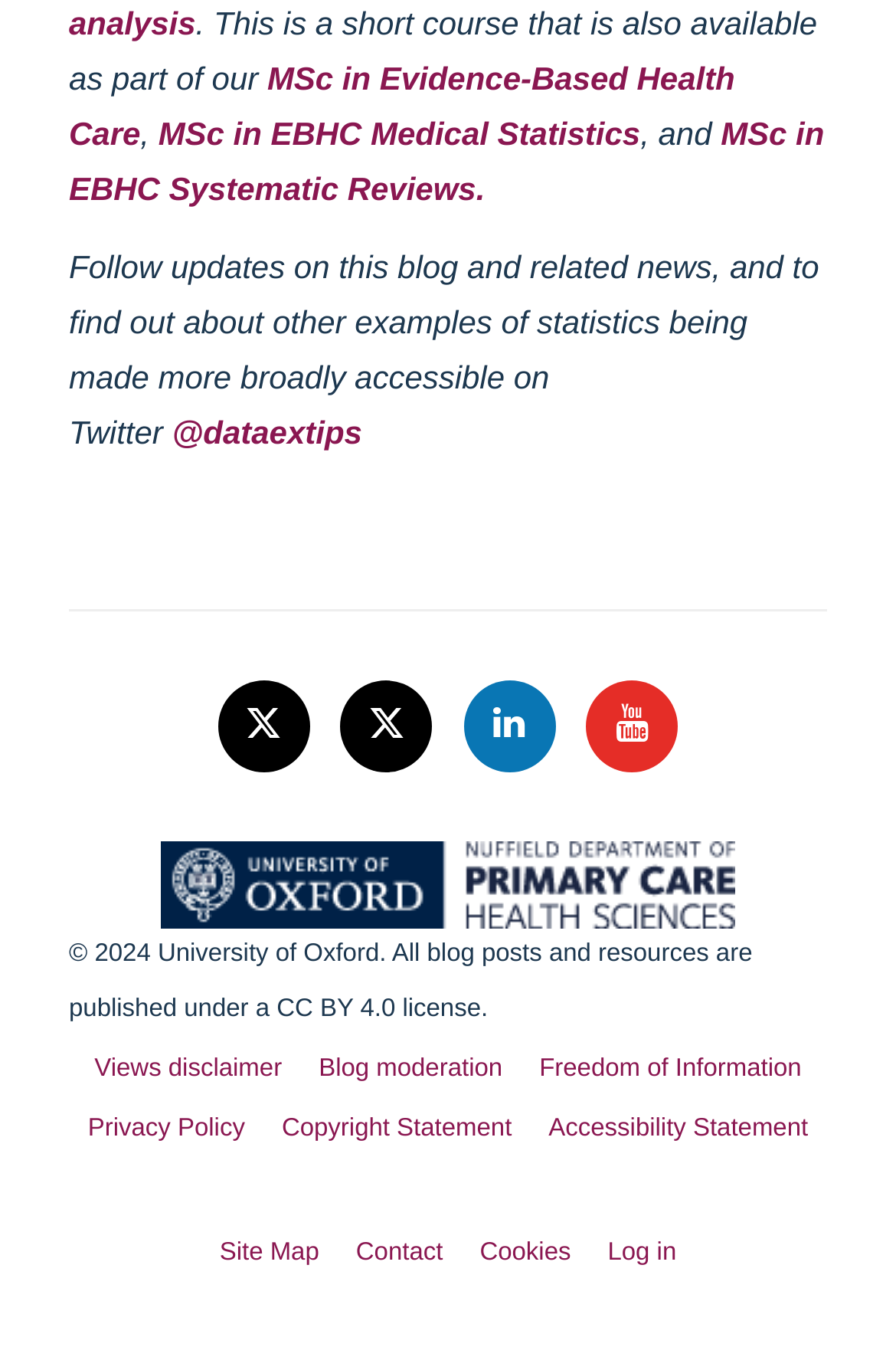What is the name of the course mentioned?
Please look at the screenshot and answer using one word or phrase.

MSc in Evidence-Based Health Care